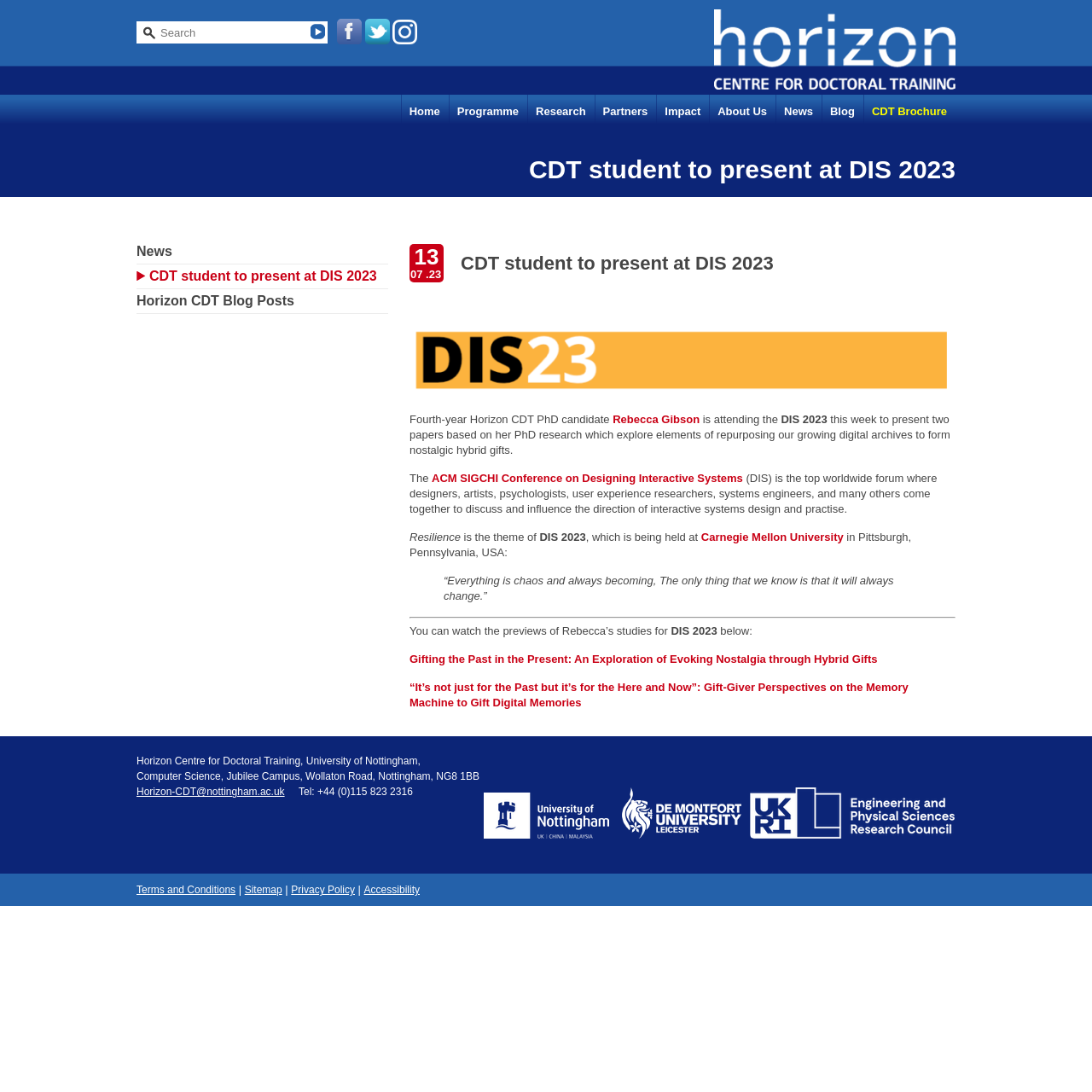Please find the bounding box coordinates of the clickable region needed to complete the following instruction: "contact Horizon CDT". The bounding box coordinates must consist of four float numbers between 0 and 1, i.e., [left, top, right, bottom].

[0.125, 0.72, 0.261, 0.731]